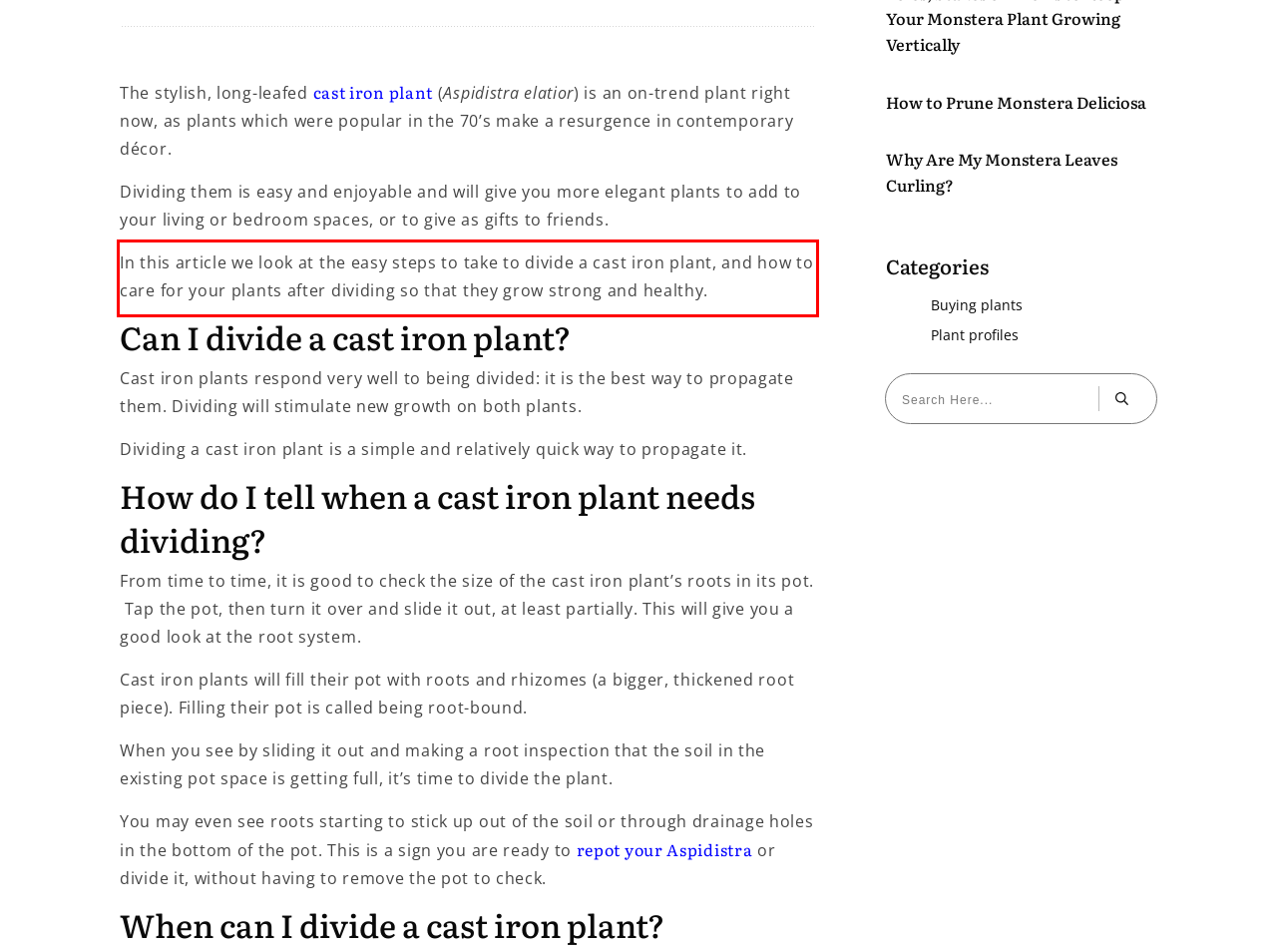Please use OCR to extract the text content from the red bounding box in the provided webpage screenshot.

In this article we look at the easy steps to take to divide a cast iron plant, and how to care for your plants after dividing so that they grow strong and healthy.